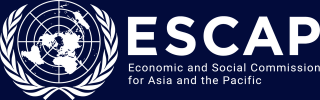What do the olive branches symbolize?
Relying on the image, give a concise answer in one word or a brief phrase.

Peace and unity